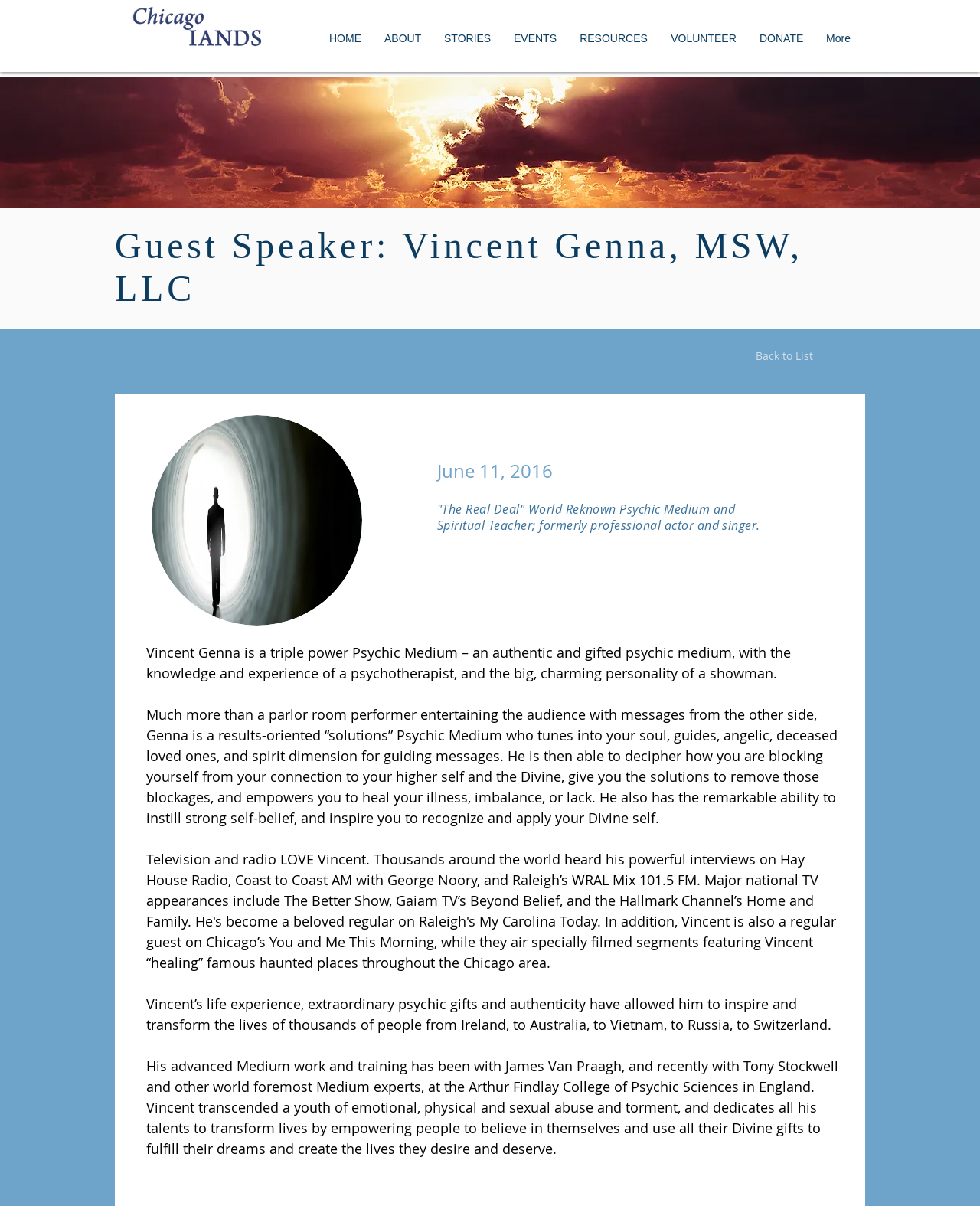Find the bounding box coordinates of the clickable element required to execute the following instruction: "Click the Back to List link". Provide the coordinates as four float numbers between 0 and 1, i.e., [left, top, right, bottom].

[0.745, 0.283, 0.855, 0.308]